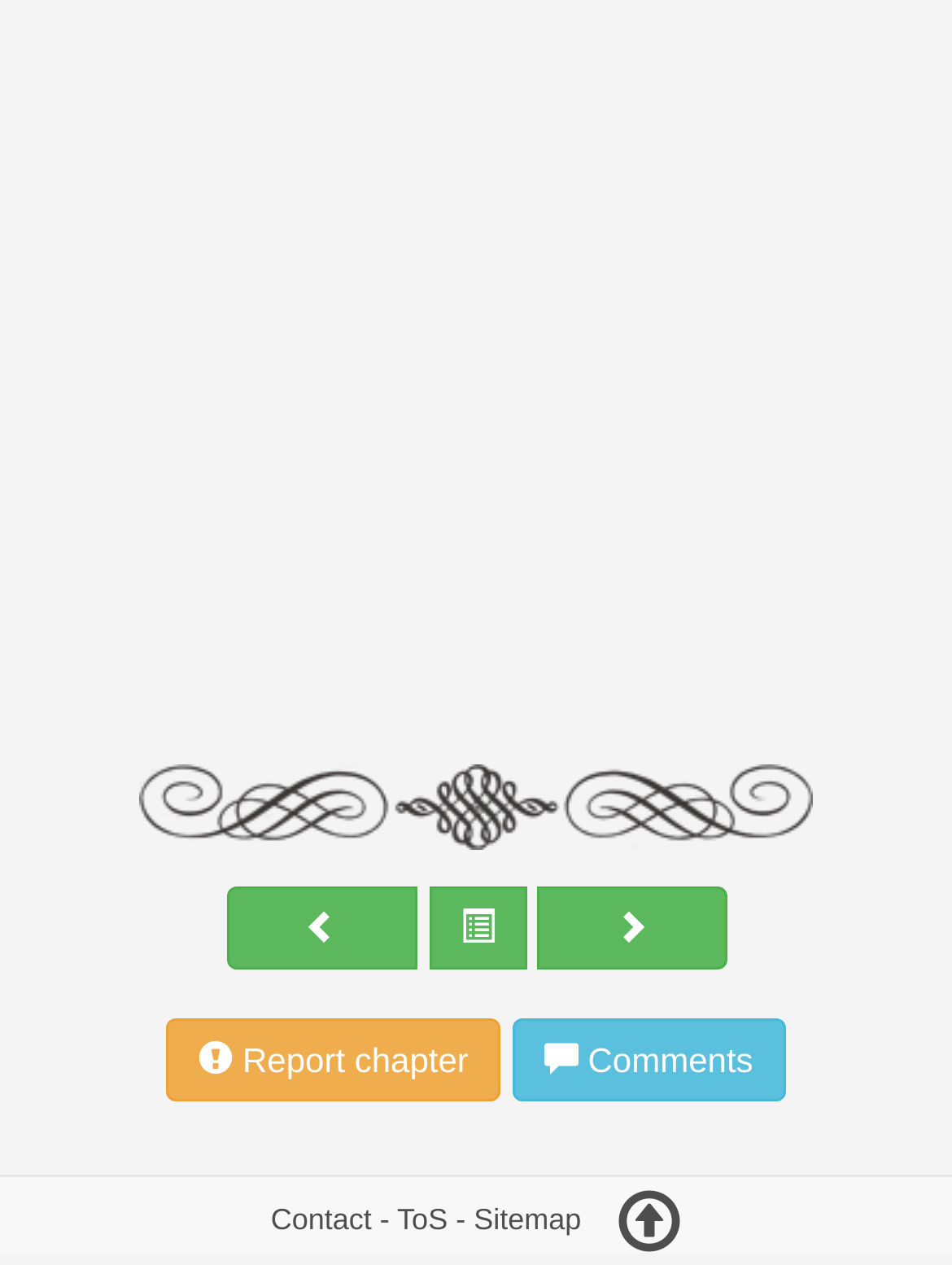Could you provide the bounding box coordinates for the portion of the screen to click to complete this instruction: "Contact us"?

[0.284, 0.949, 0.39, 0.976]